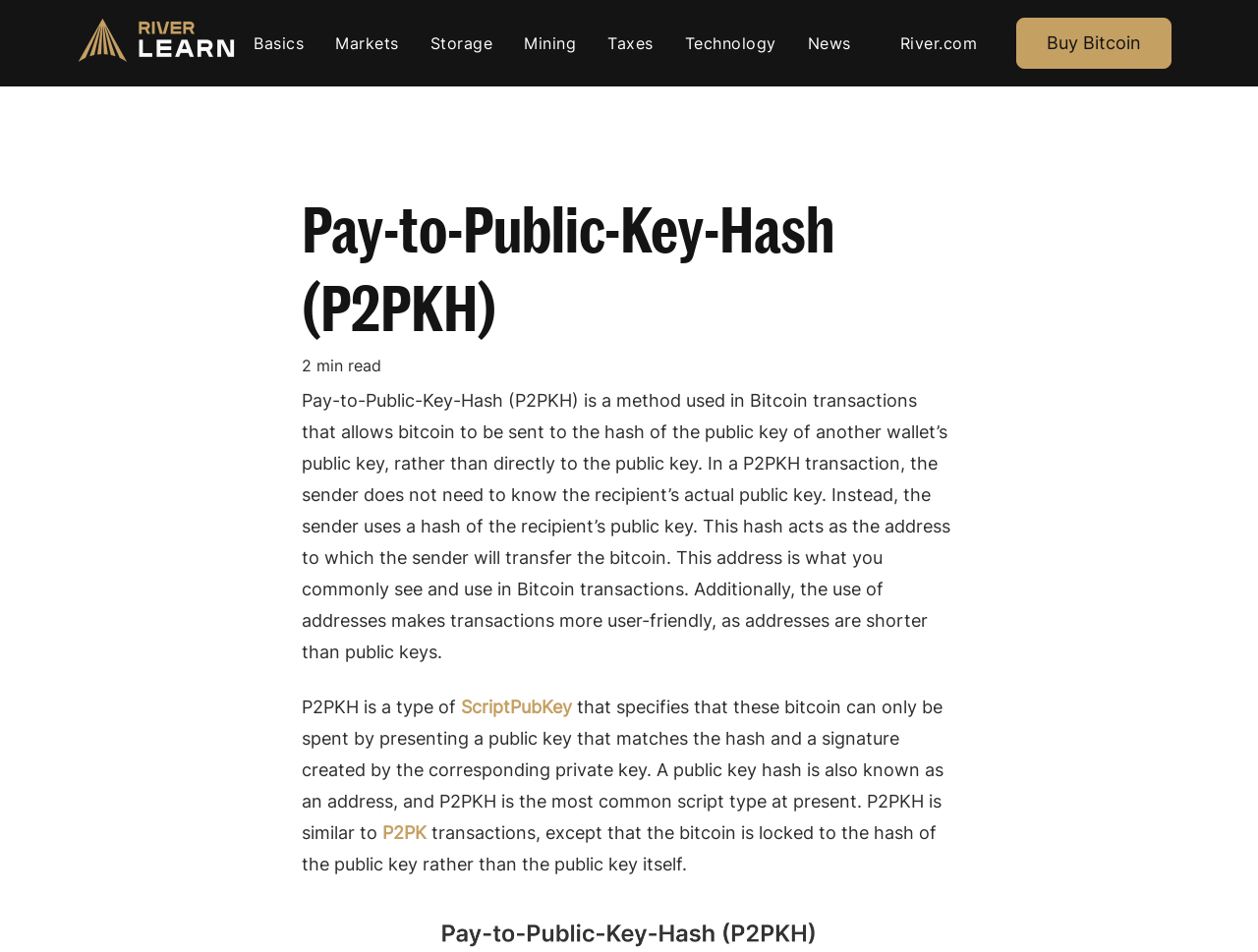Analyze and describe the webpage in a detailed narrative.

This webpage is about Bitcoin Pay-to-Public-Key-Hash (P2PKH) transactions. At the top left corner, there is a River logo image, which is a link to the River website. Next to the logo, there are several links to different sections of the website, including Basics, Markets, Storage, Mining, Taxes, Technology, and News. 

On the right side of the top section, there are two more links: River.com and Buy Bitcoin. Below these links, there is a Glossary link. The main content of the page starts with a heading "Pay-to-Public-Key-Hash (P2PKH)" followed by a "2 min read" label, indicating the estimated time to read the article.

The main text explains that P2PKH is a method used in Bitcoin transactions that allows bitcoin to be sent to the hash of the public key of another wallet's public key, rather than directly to the public key. The text describes how this method makes transactions more user-friendly, as addresses are shorter than public keys. 

The text also explains that P2PKH is a type of ScriptPubKey that specifies that these bitcoin can only be spent by presenting a public key that matches the hash and a signature created by the corresponding private key. There are links to related terms, such as ScriptPubKey and P2PK, which provide additional information.